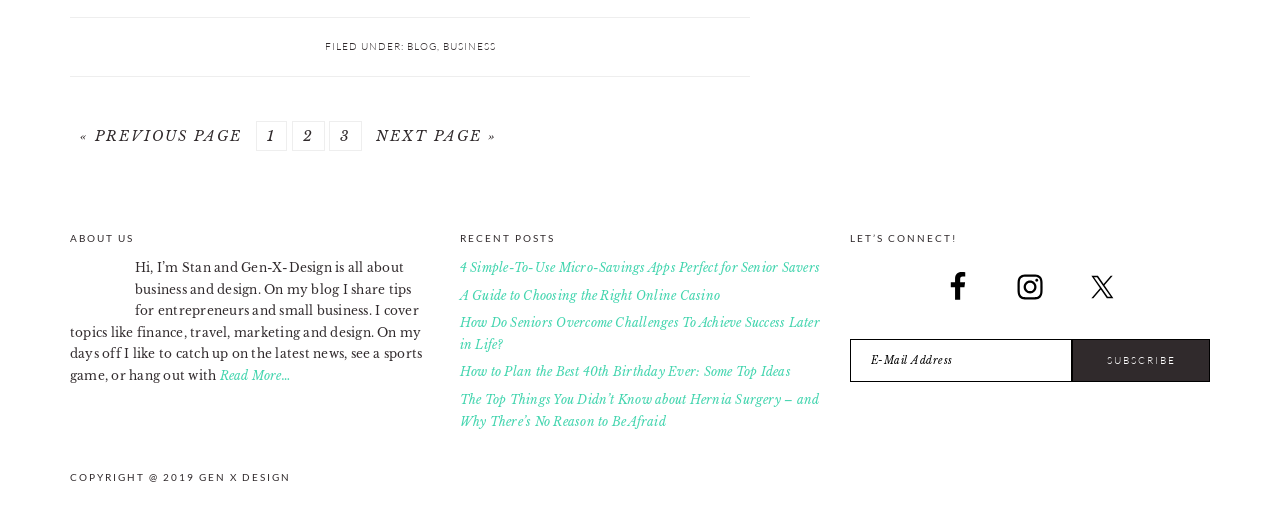Identify the bounding box coordinates of the section that should be clicked to achieve the task described: "go to previous page".

[0.062, 0.25, 0.189, 0.286]